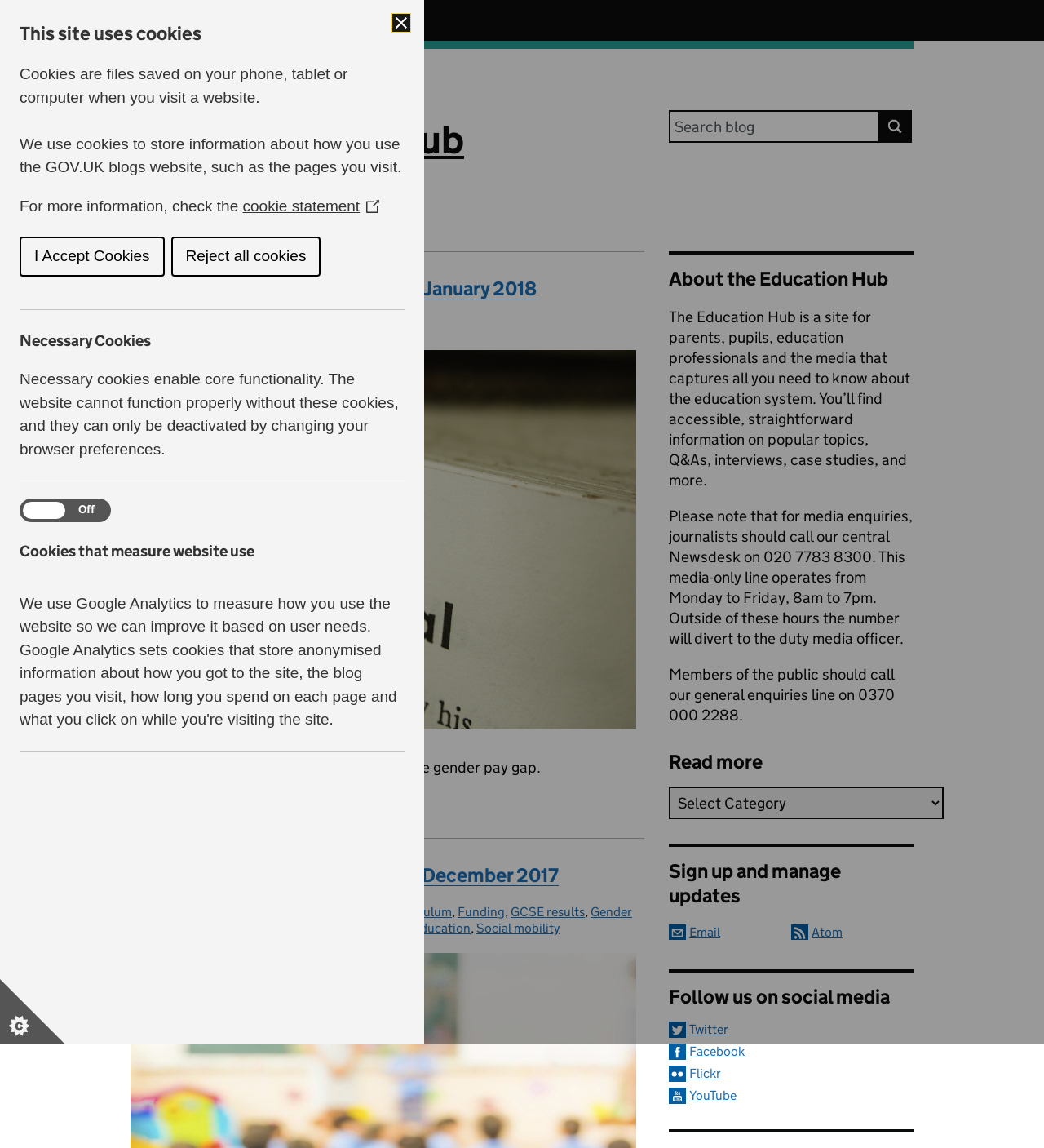Please locate the UI element described by "Skip to main content" and provide its bounding box coordinates.

[0.0, 0.0, 0.024, 0.015]